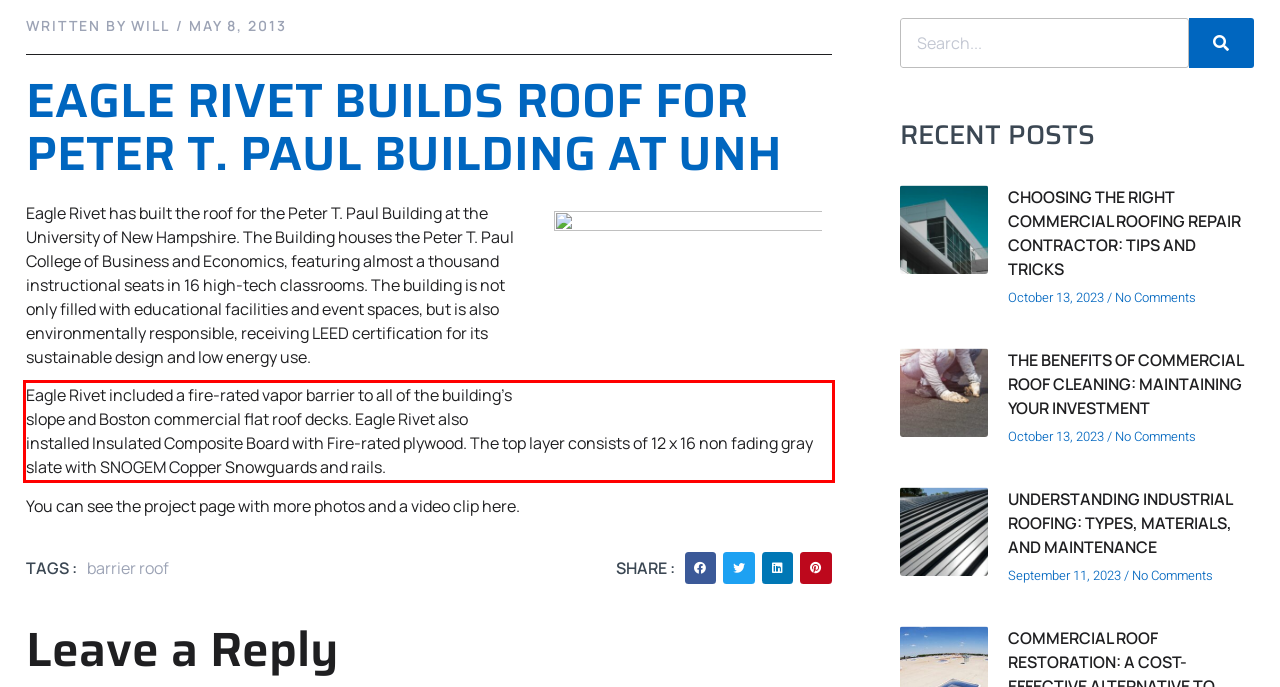You have a screenshot with a red rectangle around a UI element. Recognize and extract the text within this red bounding box using OCR.

Eagle Rivet included a fire-rated vapor barrier to all of the building’s slope and Boston commercial flat roof decks. Eagle Rivet also installed Insulated Composite Board with Fire-rated plywood. The top layer consists of 12 x 16 non fading gray slate with SNOGEM Copper Snowguards and rails.